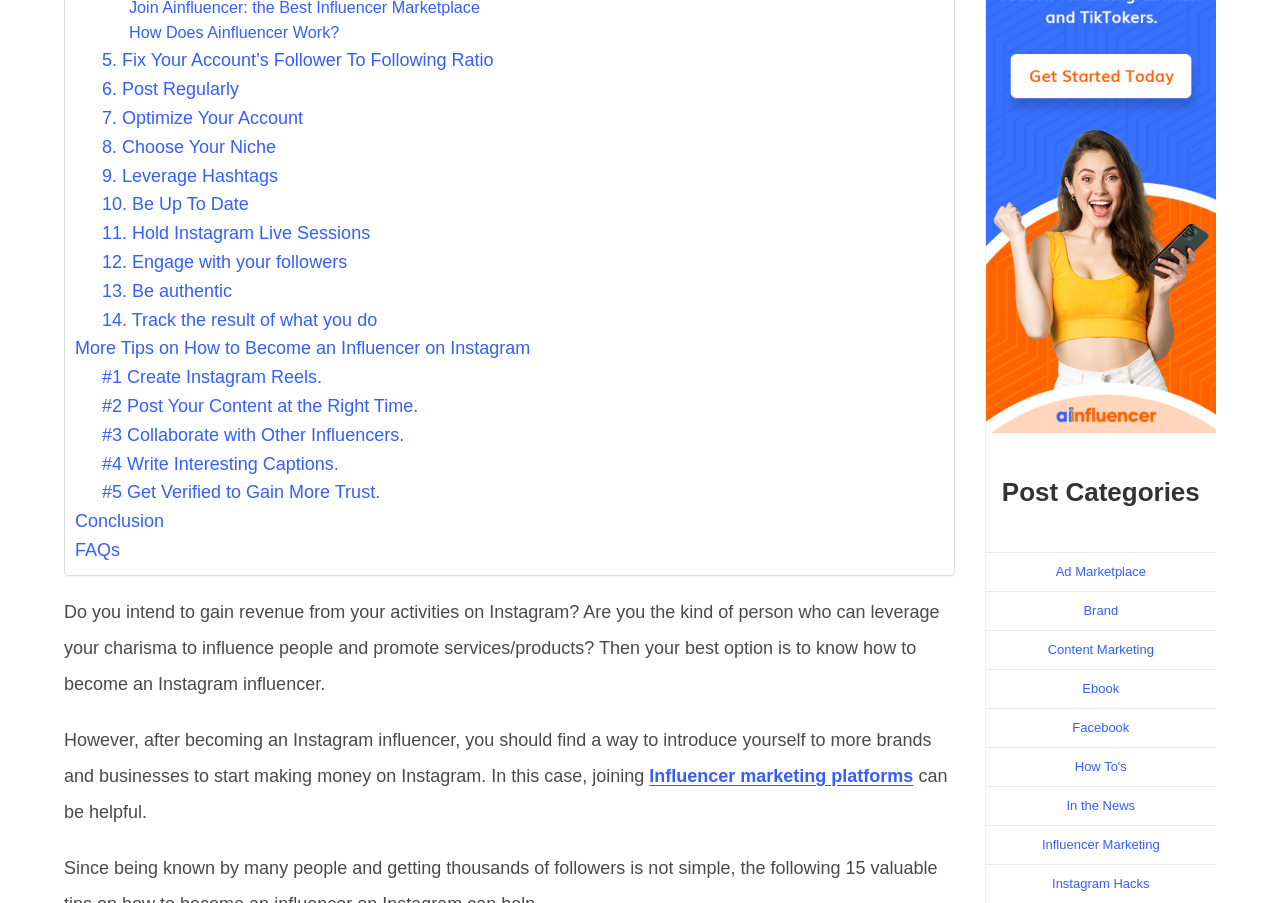Determine the bounding box coordinates of the section to be clicked to follow the instruction: "Read 'Do you intend to gain revenue from your activities on Instagram?'". The coordinates should be given as four float numbers between 0 and 1, formatted as [left, top, right, bottom].

[0.05, 0.666, 0.734, 0.768]